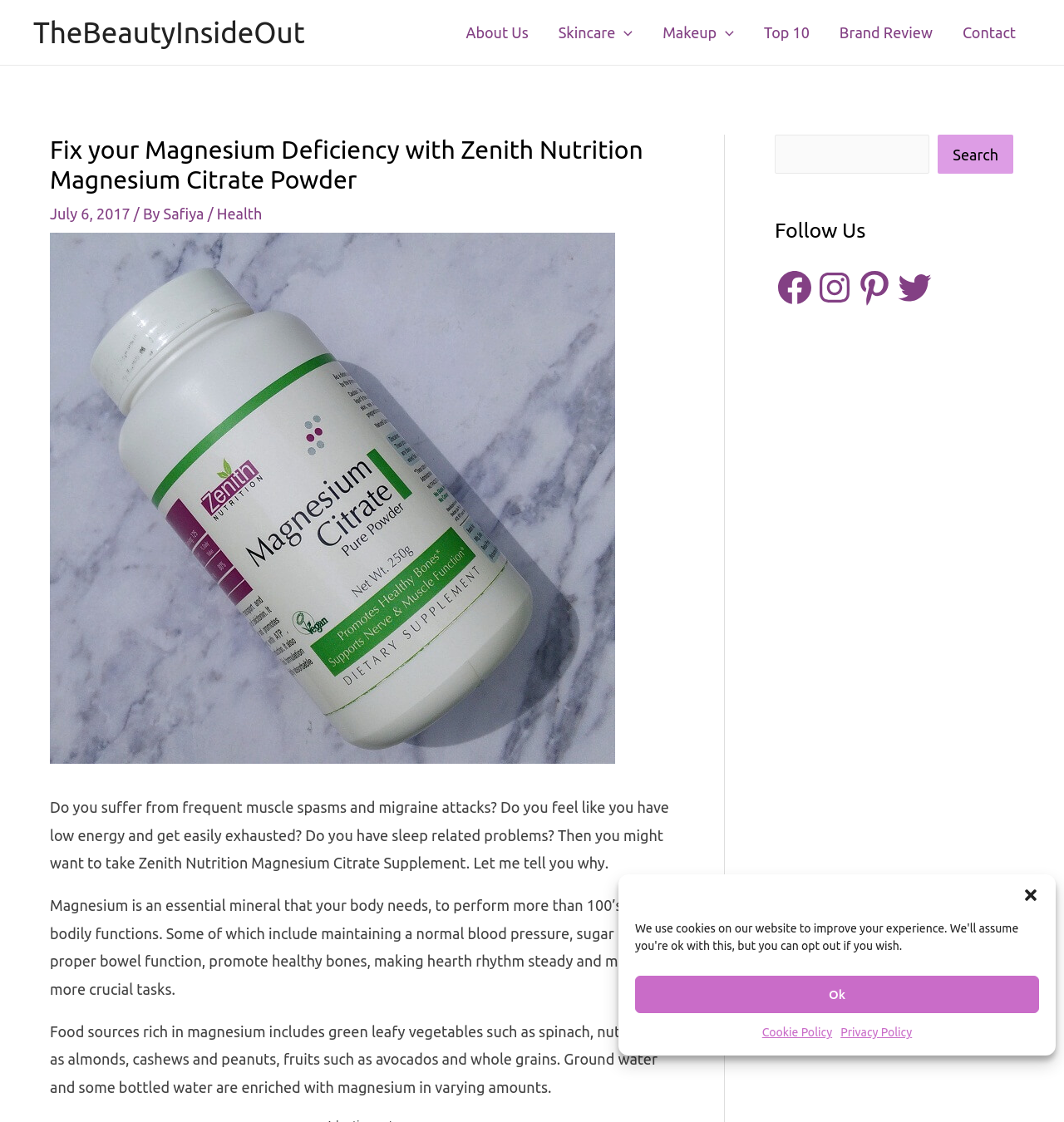What is the function of the 'Search' button?
Using the image, respond with a single word or phrase.

To search the website